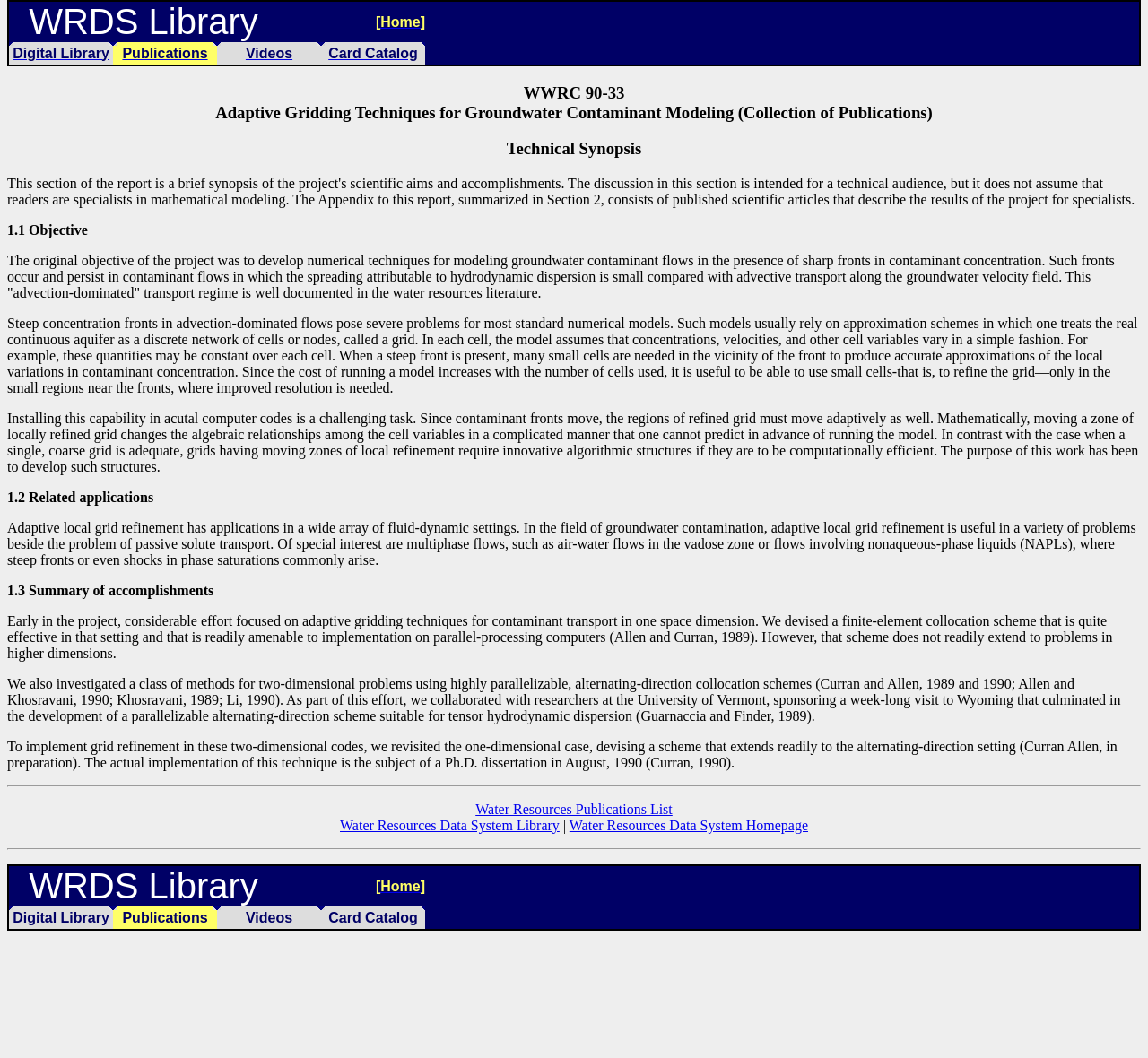What is the name of the library mentioned on this webpage?
Please utilize the information in the image to give a detailed response to the question.

The webpage mentions a library called WRDS Library, which is linked to from the top navigation bar, and is also mentioned in the text as a source of publications and data.